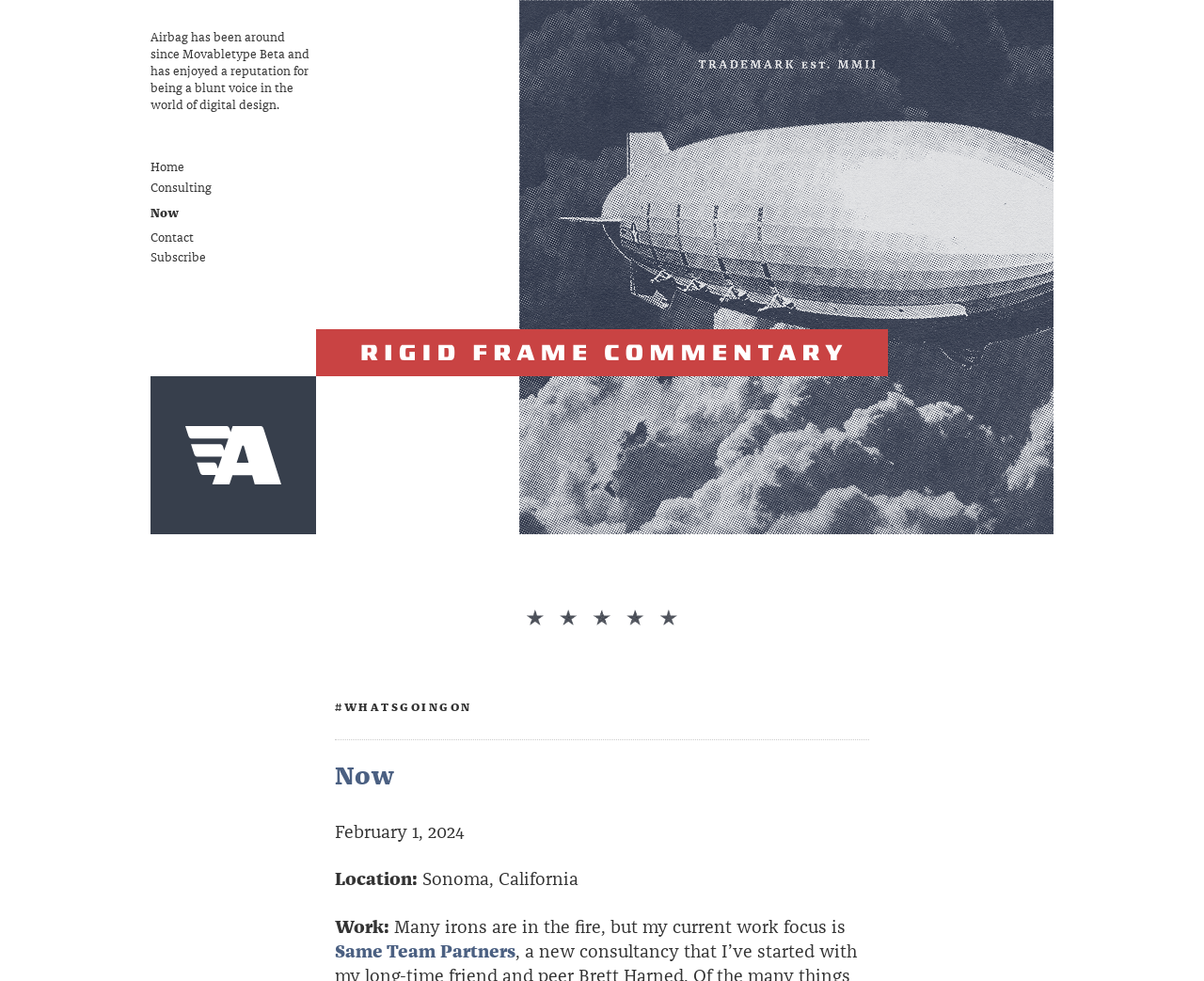How many links are present in the top navigation menu?
Refer to the image and provide a concise answer in one word or phrase.

5